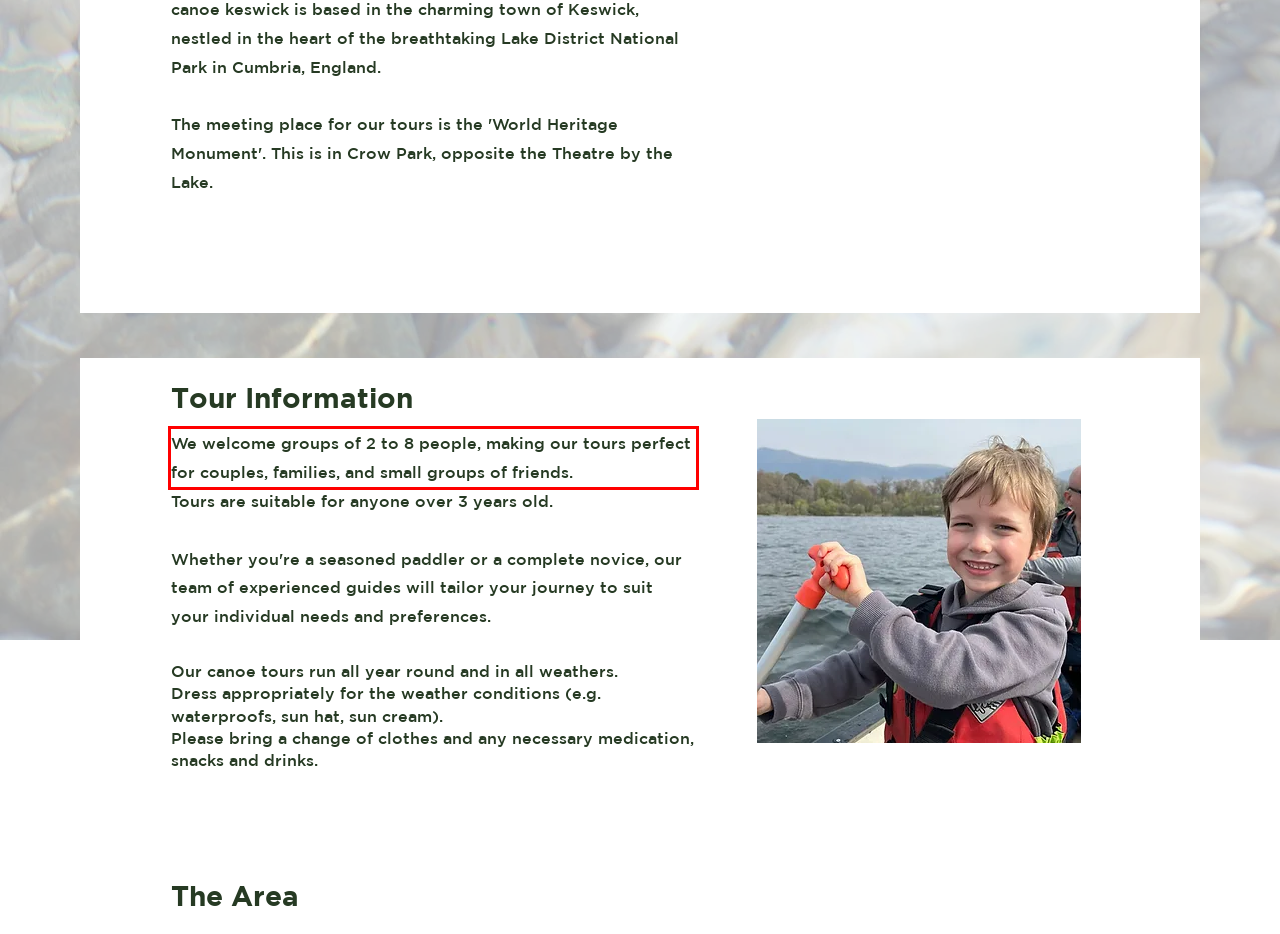Perform OCR on the text inside the red-bordered box in the provided screenshot and output the content.

We welcome groups of 2 to 8 people, making our tours perfect for couples, families, and small groups of friends.